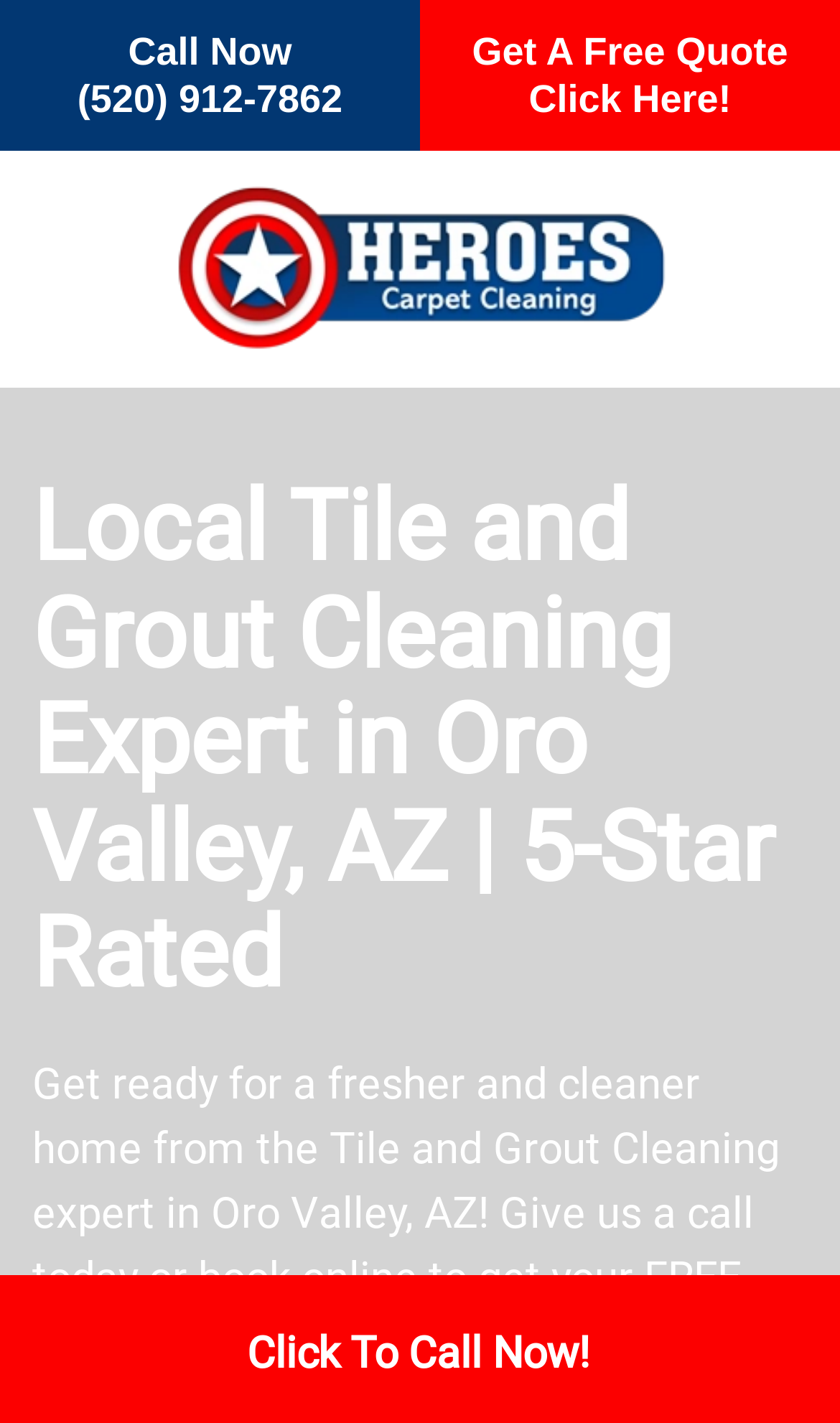Give the bounding box coordinates for the element described by: "aria-label="Back to home"".

[0.192, 0.106, 0.808, 0.272]